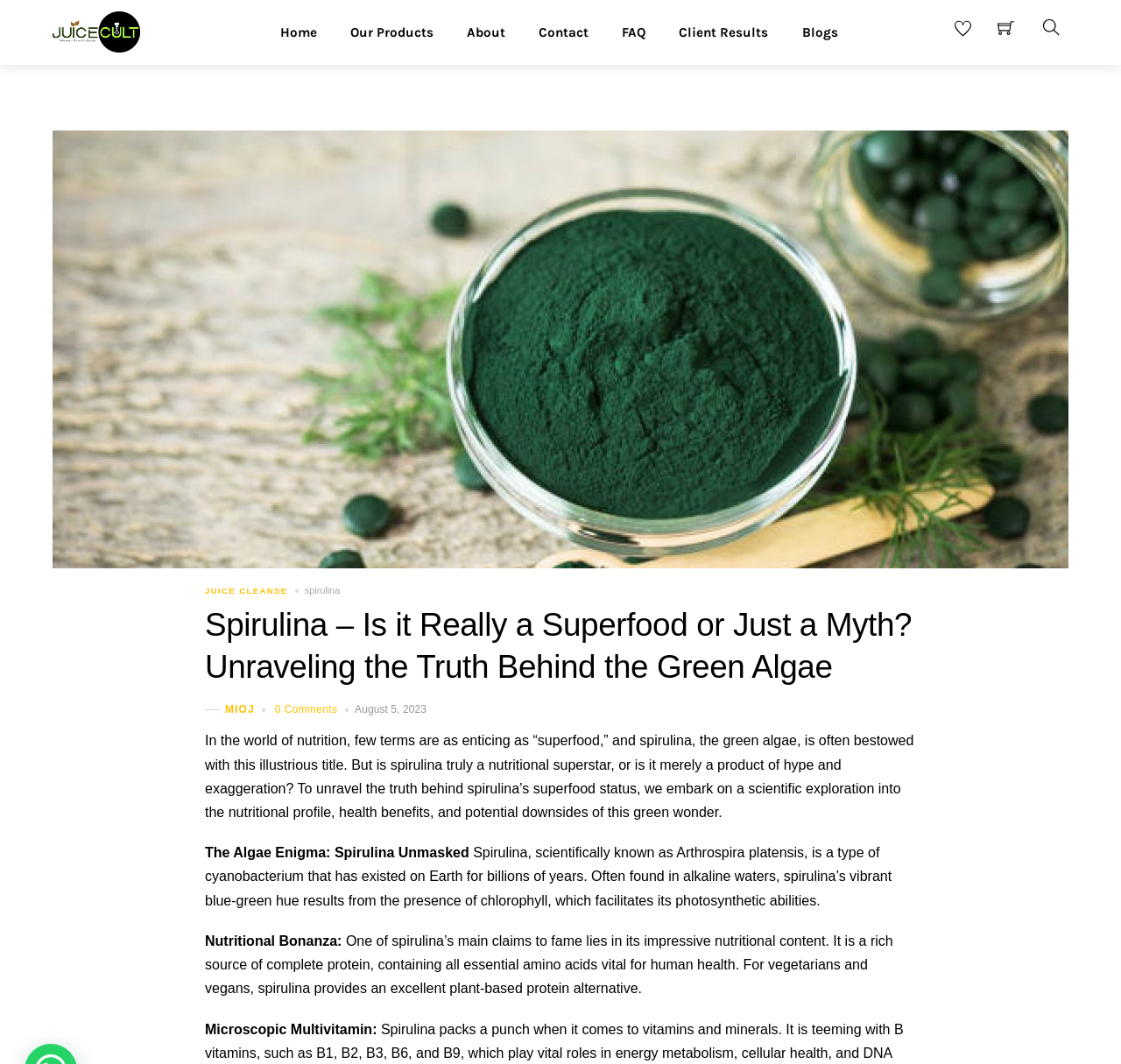What is one of the nutritional benefits of spirulina?
Based on the image, answer the question with as much detail as possible.

I determined the answer by reading the text in the article, which states 'It is a rich source of complete protein, containing all essential amino acids vital for human health.' This suggests that one of the nutritional benefits of spirulina is that it is a complete protein.